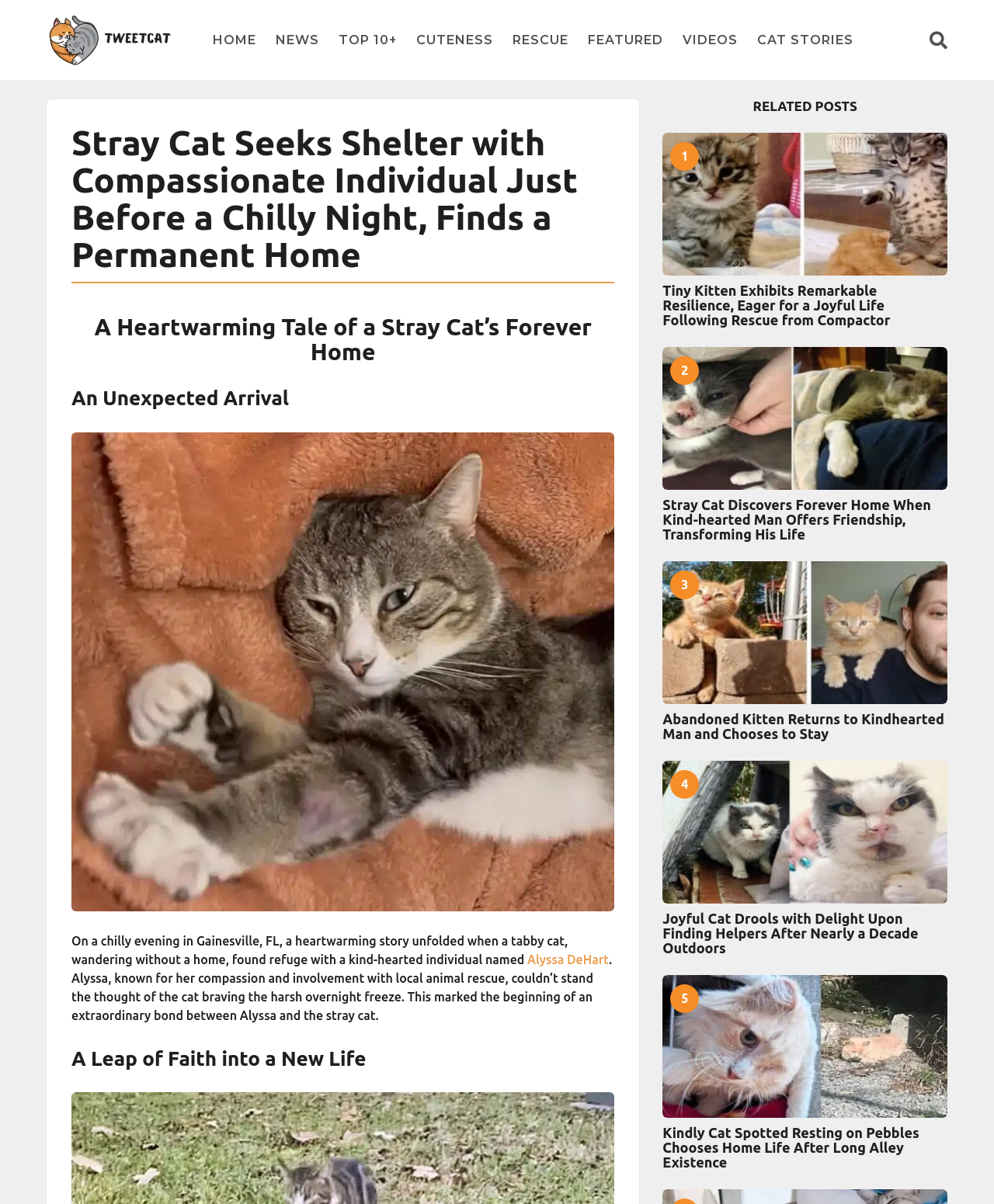Respond to the question below with a single word or phrase:
What is the time period mentioned in the main article?

4 months ago